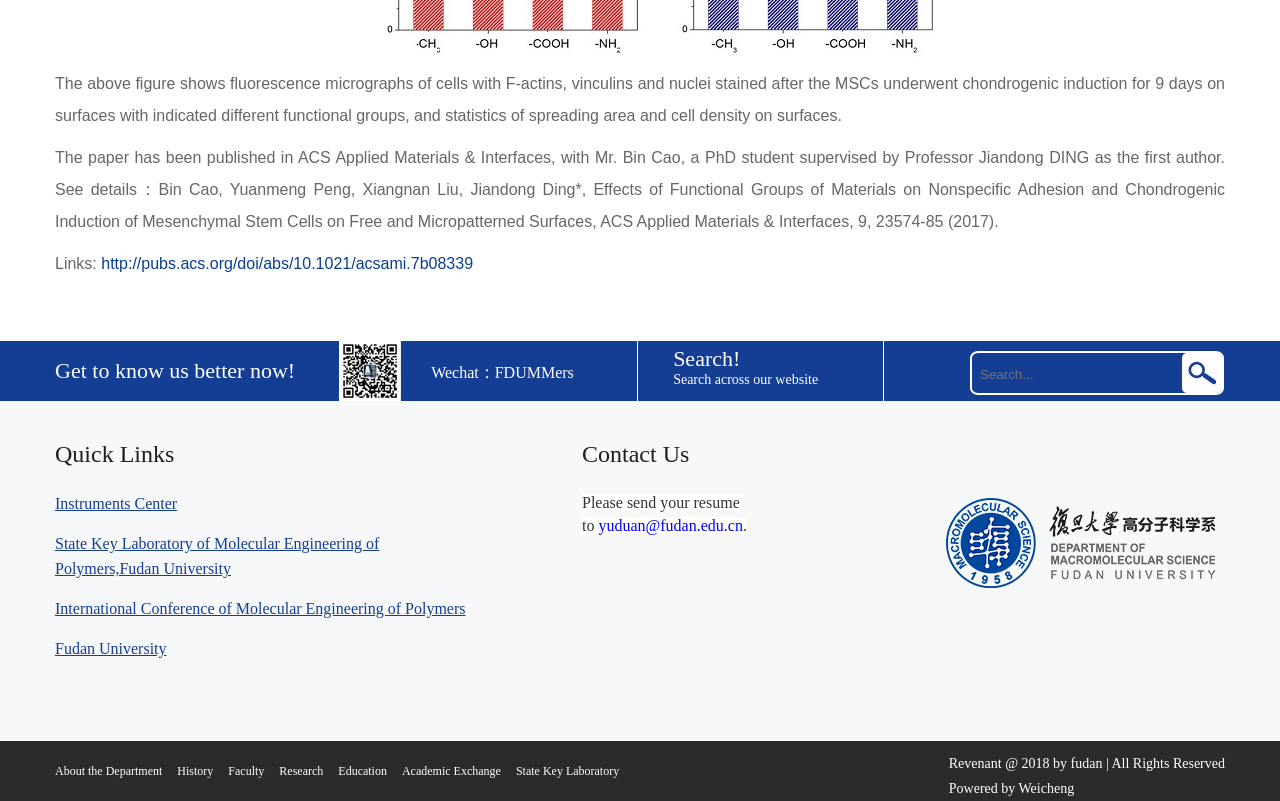What is the name of the first author of the paper?
Answer the question with a single word or phrase derived from the image.

Bin Cao